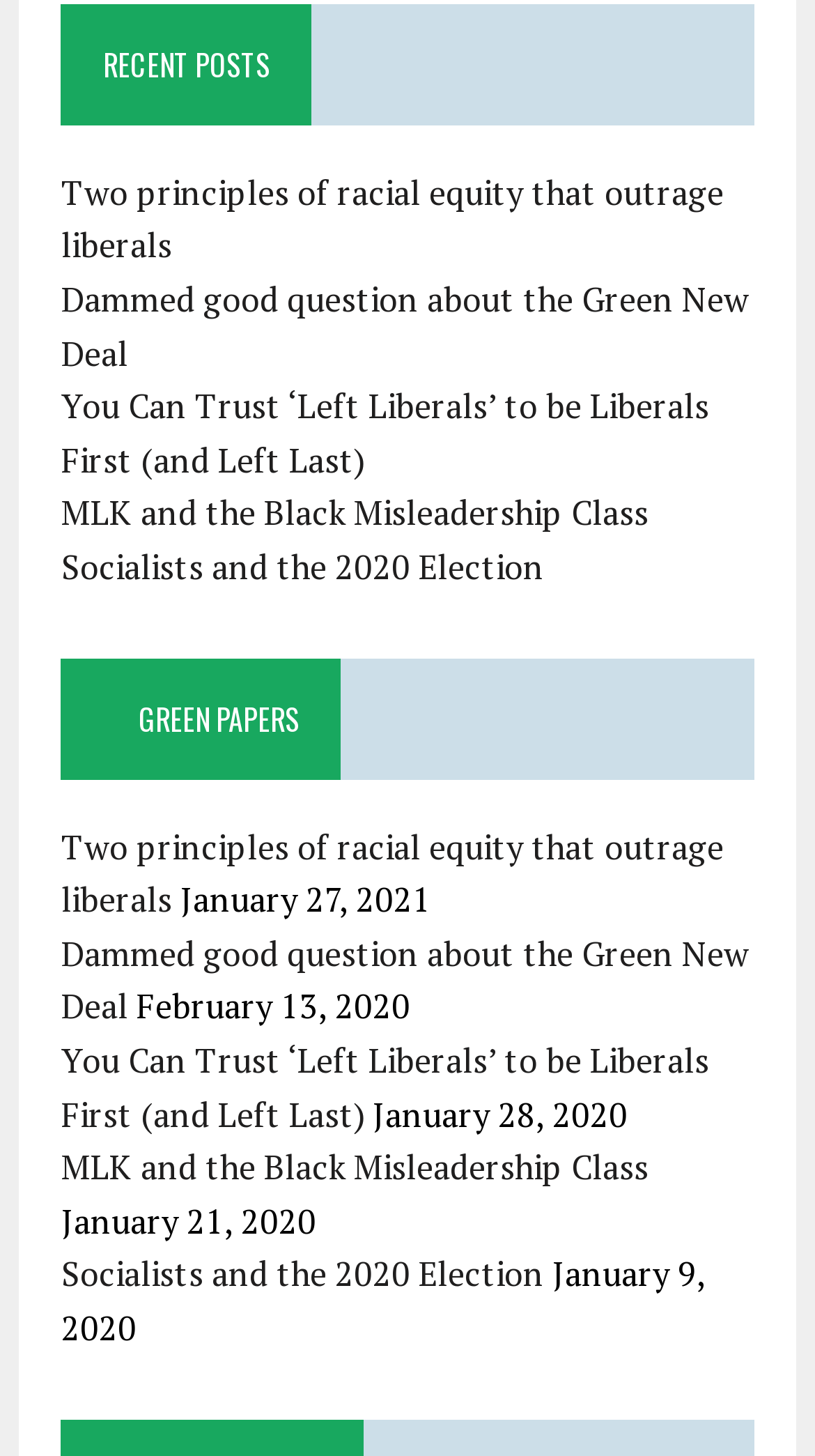Please locate the clickable area by providing the bounding box coordinates to follow this instruction: "view Green Papers".

[0.17, 0.478, 0.367, 0.508]